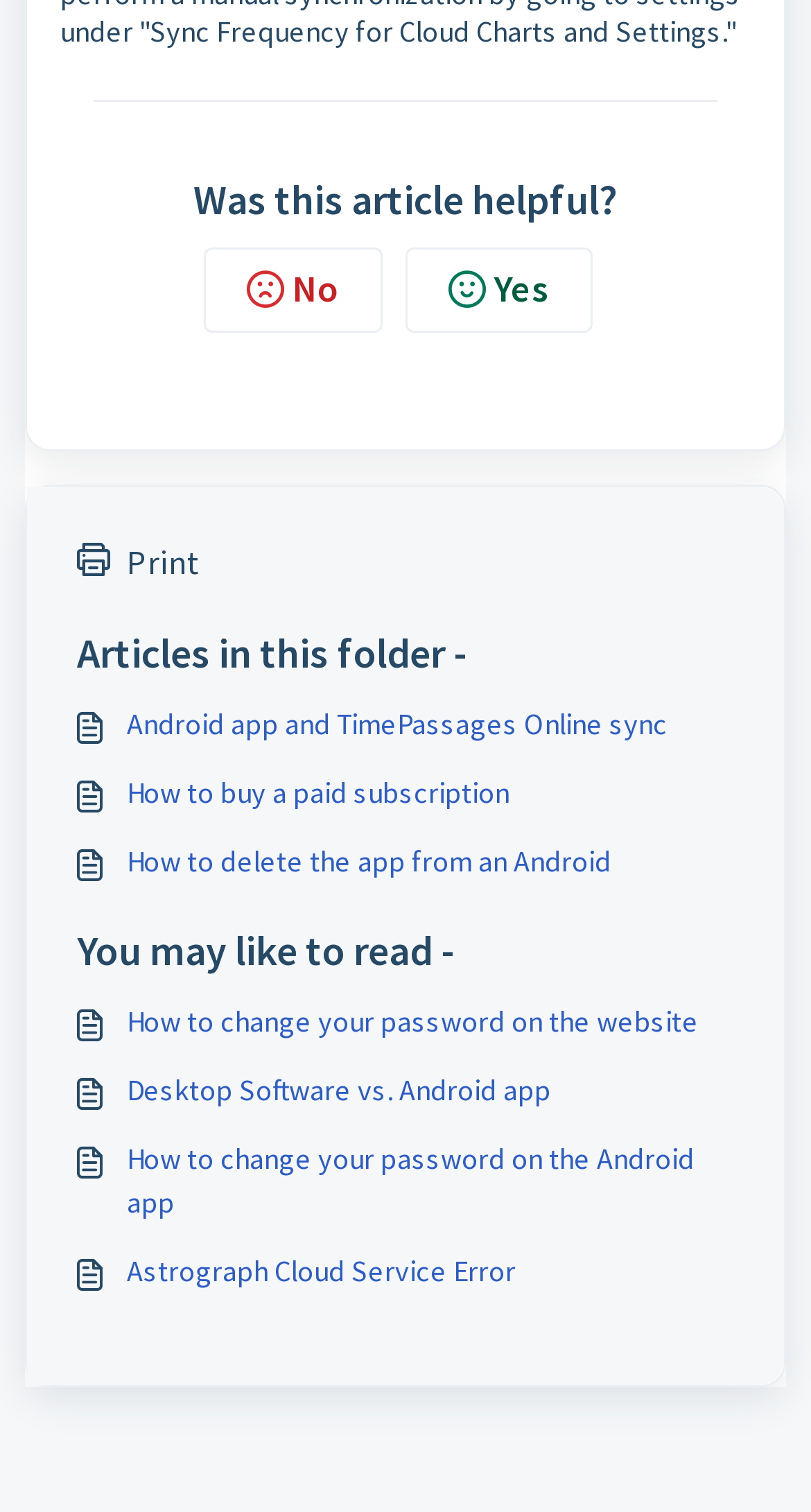Determine the bounding box for the UI element as described: "Print". The coordinates should be represented as four float numbers between 0 and 1, formatted as [left, top, right, bottom].

[0.095, 0.354, 0.905, 0.387]